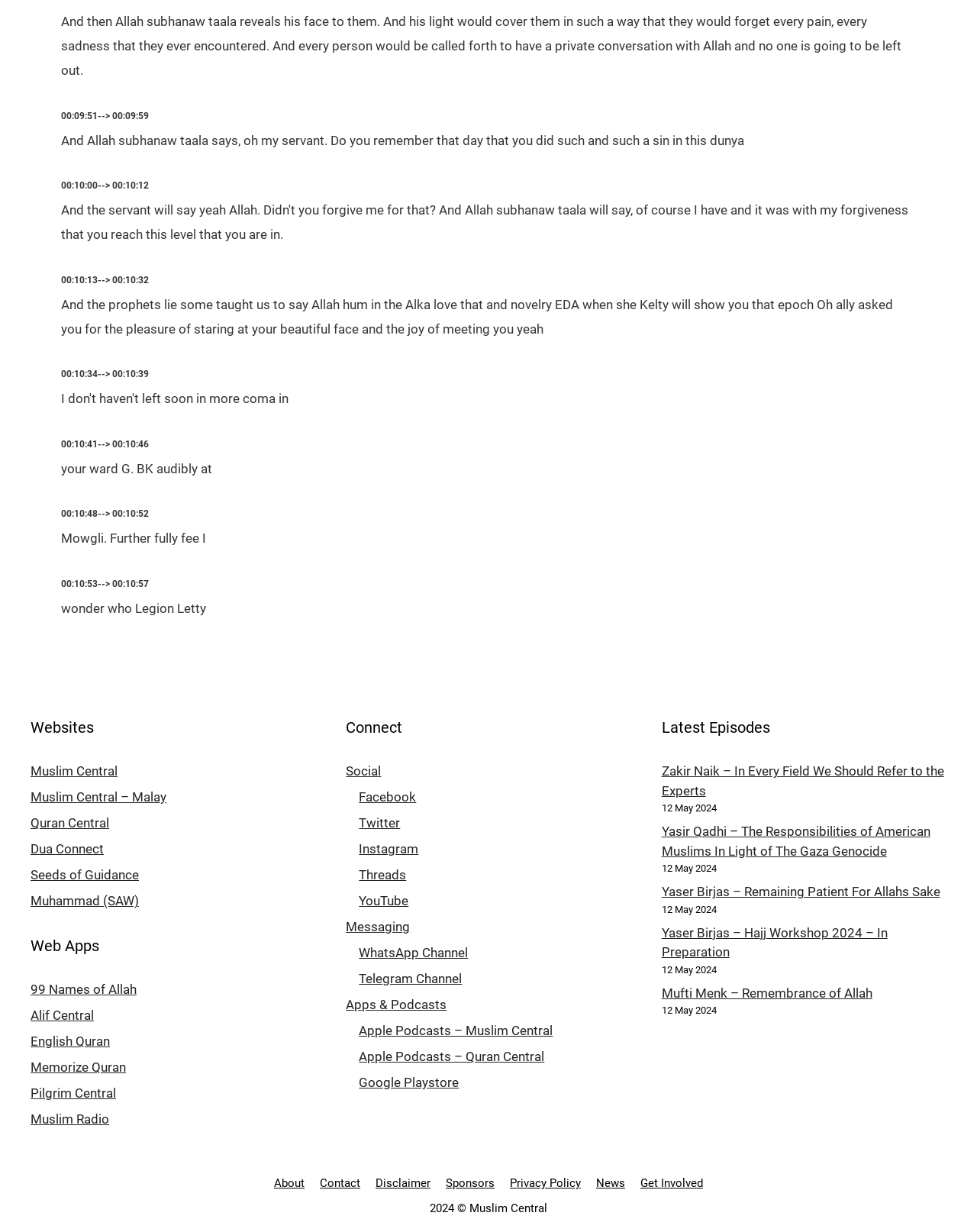Pinpoint the bounding box coordinates of the clickable element needed to complete the instruction: "Follow Muslim Central on Facebook". The coordinates should be provided as four float numbers between 0 and 1: [left, top, right, bottom].

[0.367, 0.641, 0.426, 0.653]